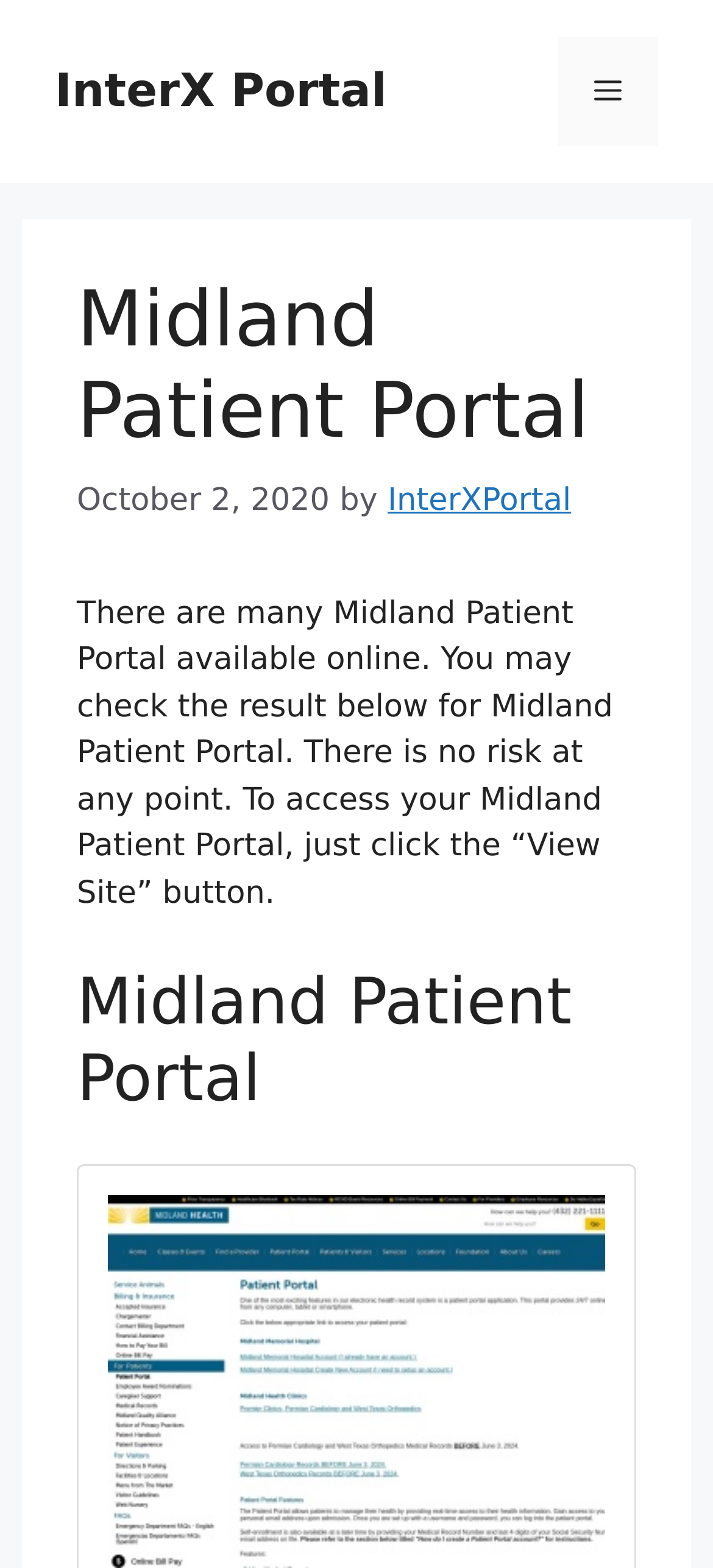What is the function of the 'View Site' button? Examine the screenshot and reply using just one word or a brief phrase.

To access Midland Patient Portal